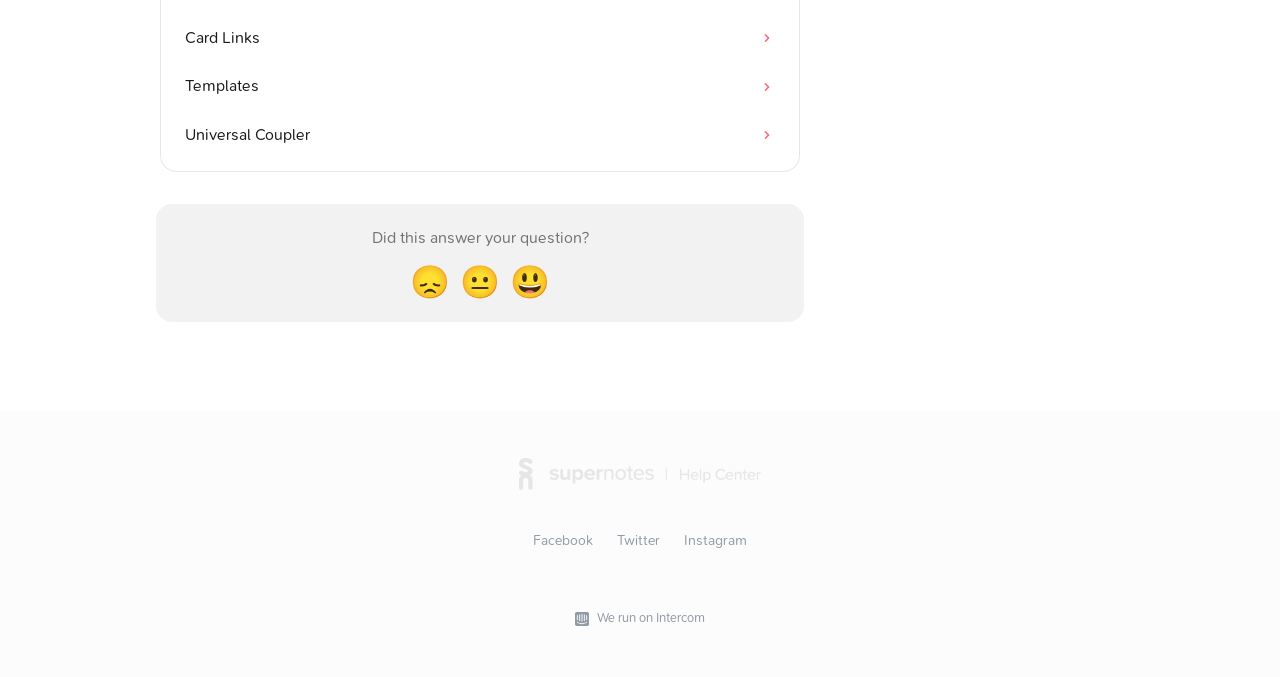How many social media links are present at the bottom of the page?
Analyze the image and provide a thorough answer to the question.

I counted the number of link elements at the bottom of the page, specifically the links with IDs 164, 165, and 166, which correspond to Facebook, Twitter, and Instagram respectively.